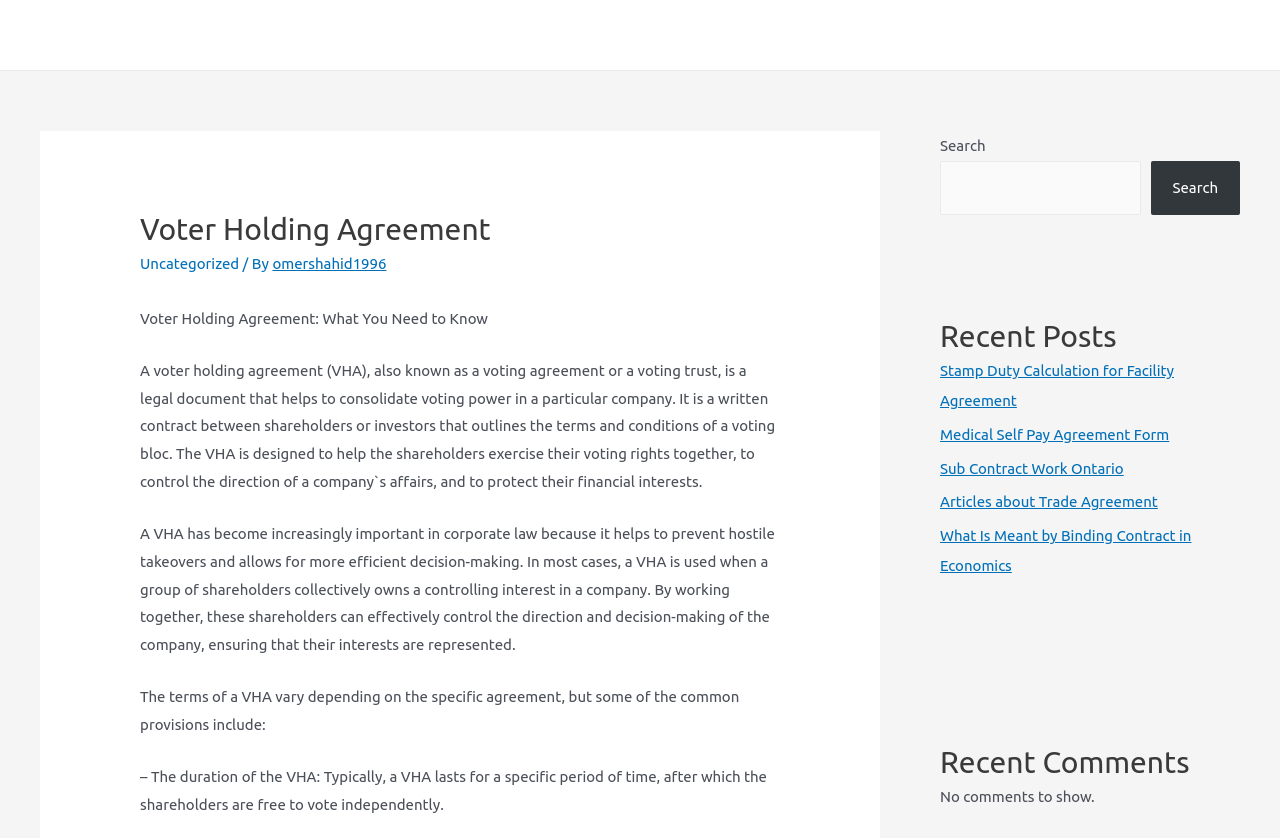Pinpoint the bounding box coordinates of the area that must be clicked to complete this instruction: "Click on the link 'omershahid1996'".

[0.213, 0.304, 0.302, 0.325]